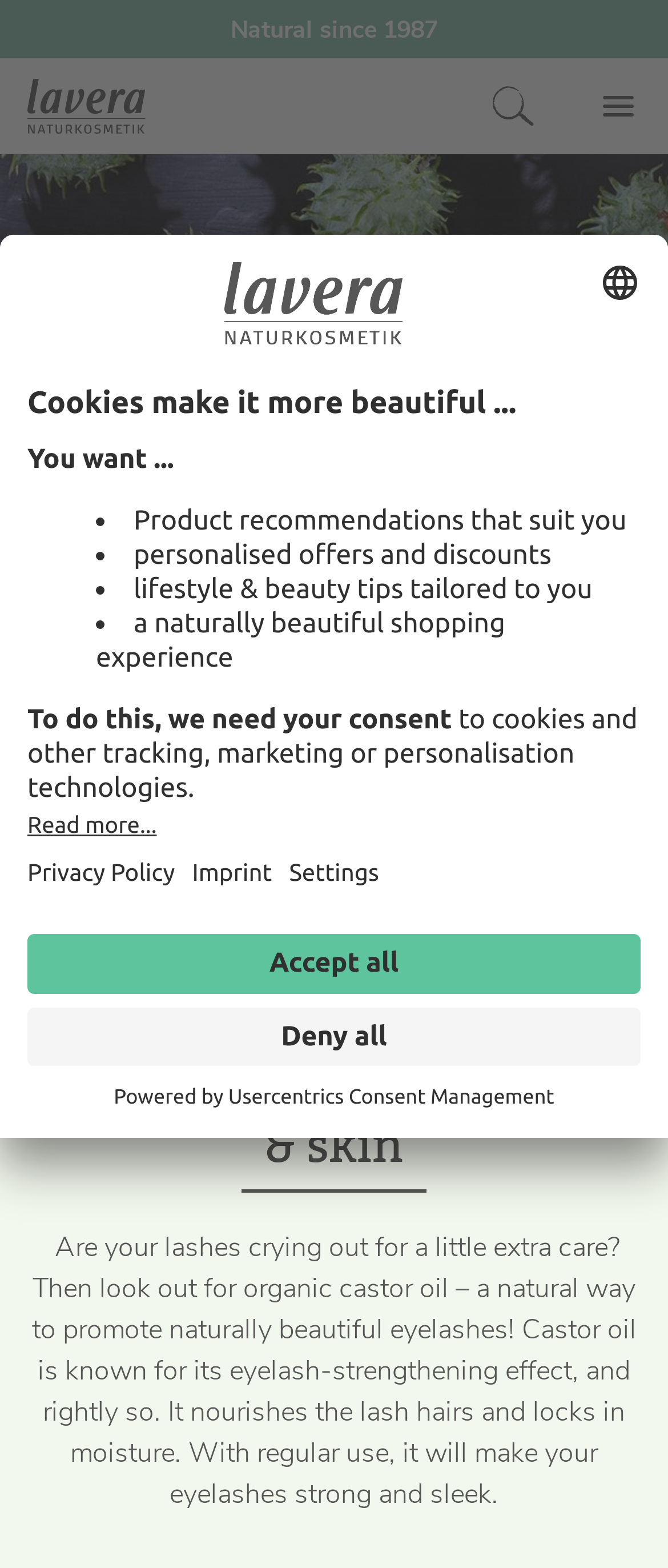Please answer the following question using a single word or phrase: 
What is the benefit of using organic castor oil for eyelashes?

To strengthen eyelashes